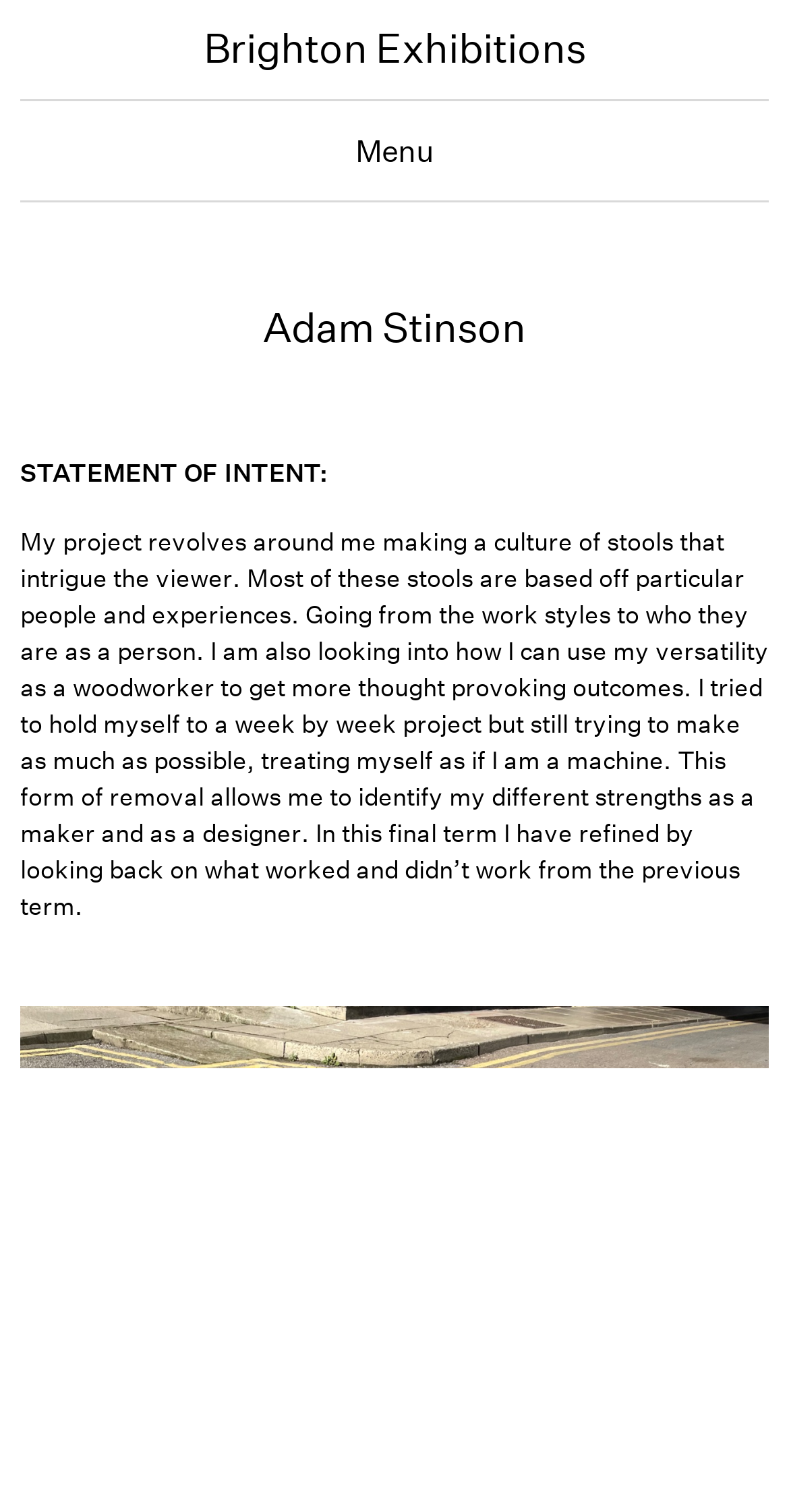What is the name of the person featured in the exhibition?
Provide a short answer using one word or a brief phrase based on the image.

Adam Stinson